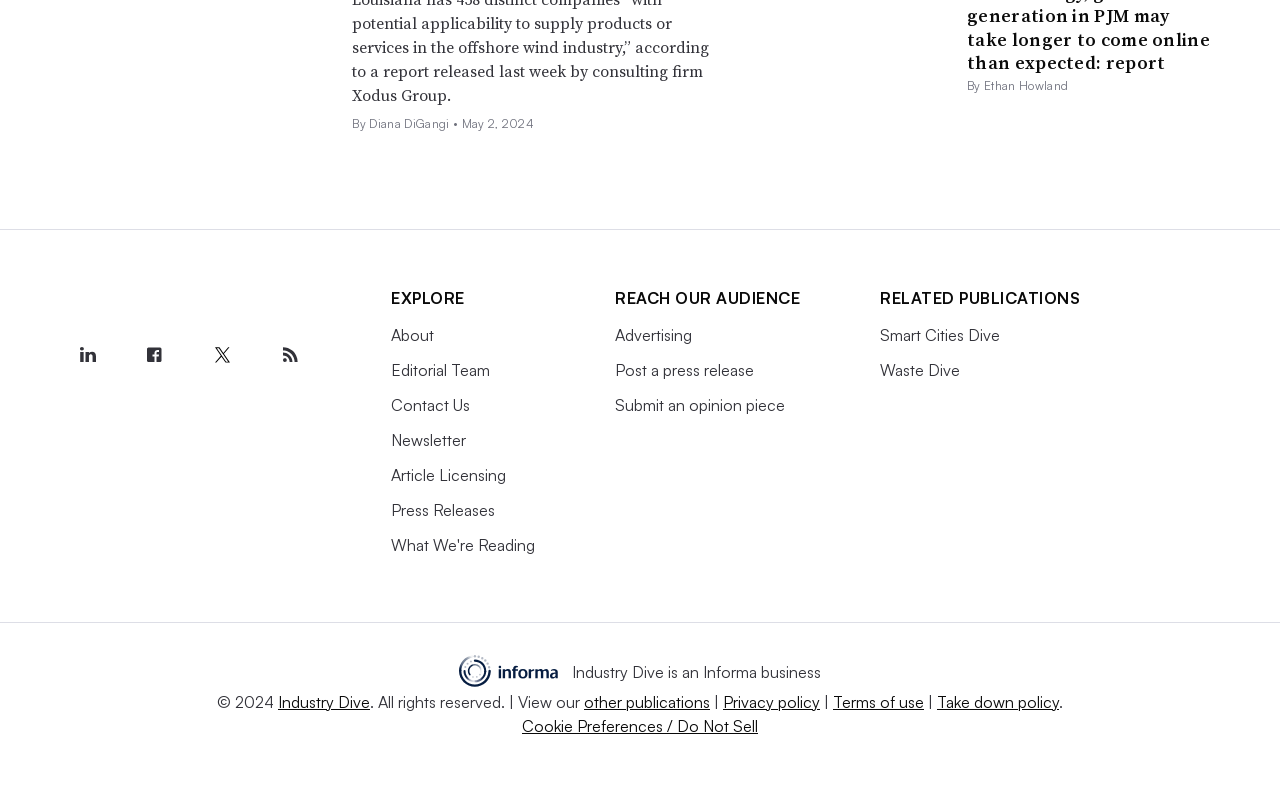What is the name of the company that owns Industry Dive?
Please answer the question with a single word or phrase, referencing the image.

Informa